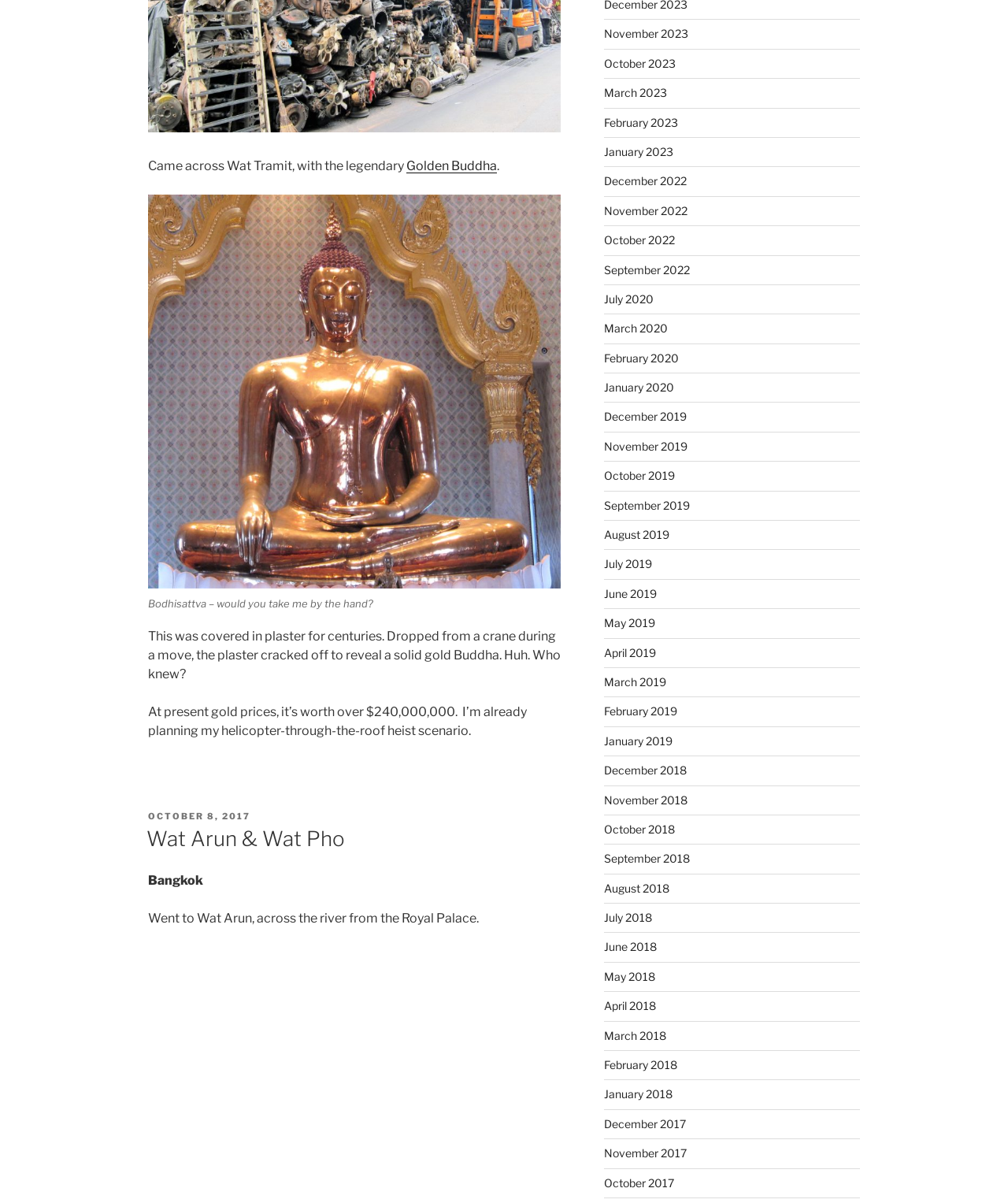Please mark the clickable region by giving the bounding box coordinates needed to complete this instruction: "Check the date of the post".

[0.147, 0.673, 0.556, 0.725]